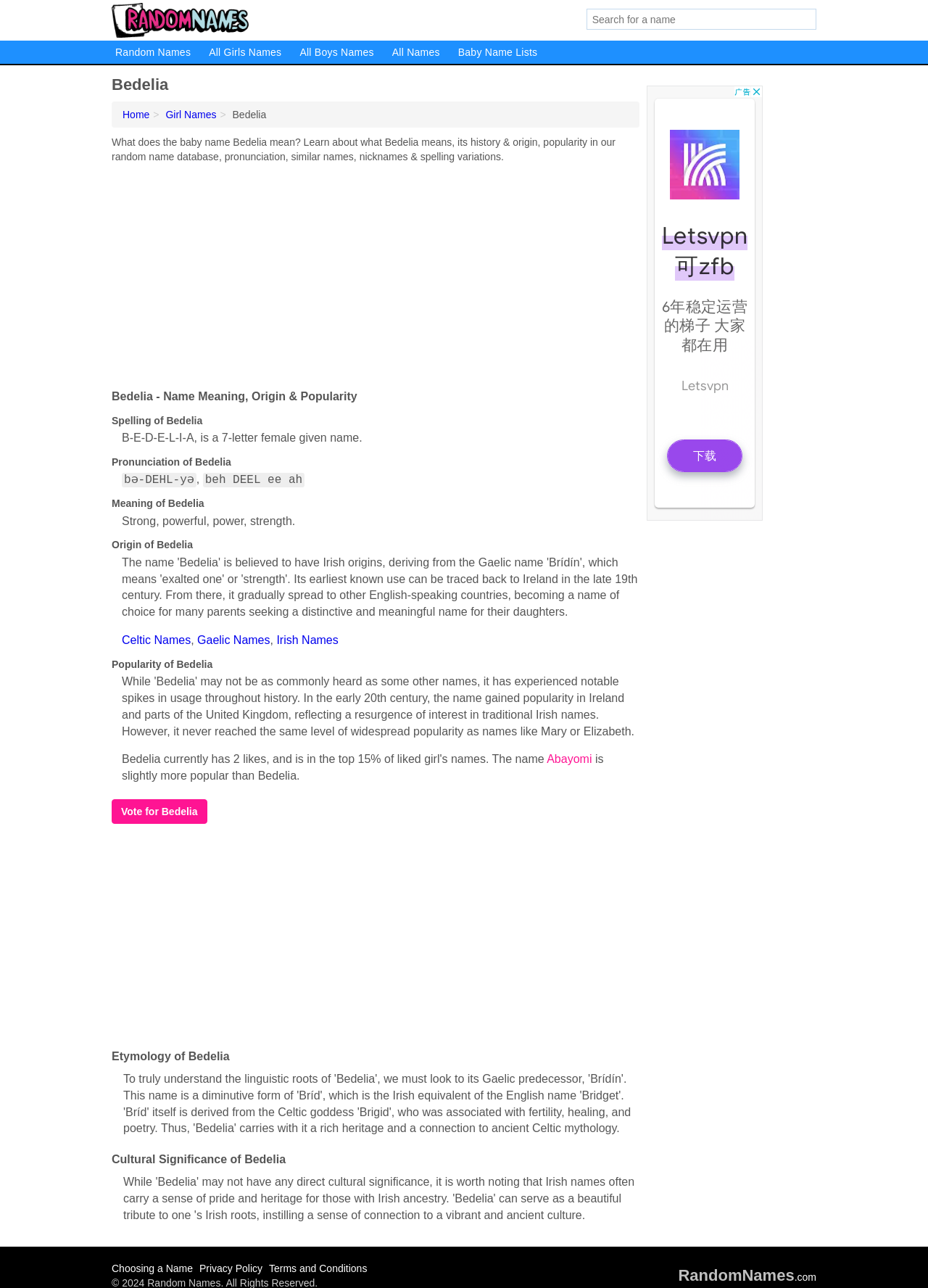Answer the question in one word or a short phrase:
How many letters are in the name Bedelia?

7